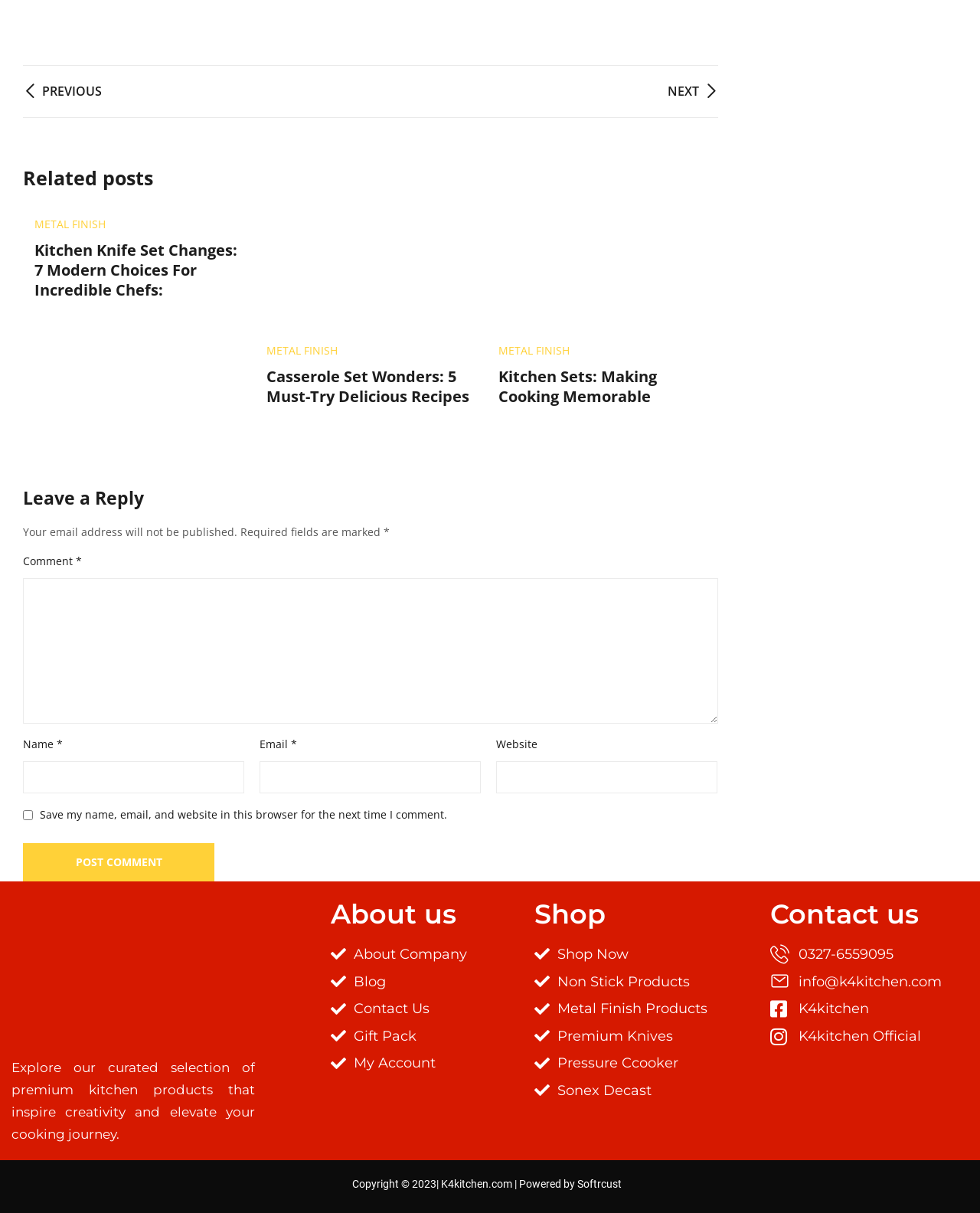Identify the bounding box coordinates of the clickable section necessary to follow the following instruction: "Click the 'About us' link". The coordinates should be presented as four float numbers from 0 to 1, i.e., [left, top, right, bottom].

[0.337, 0.742, 0.518, 0.765]